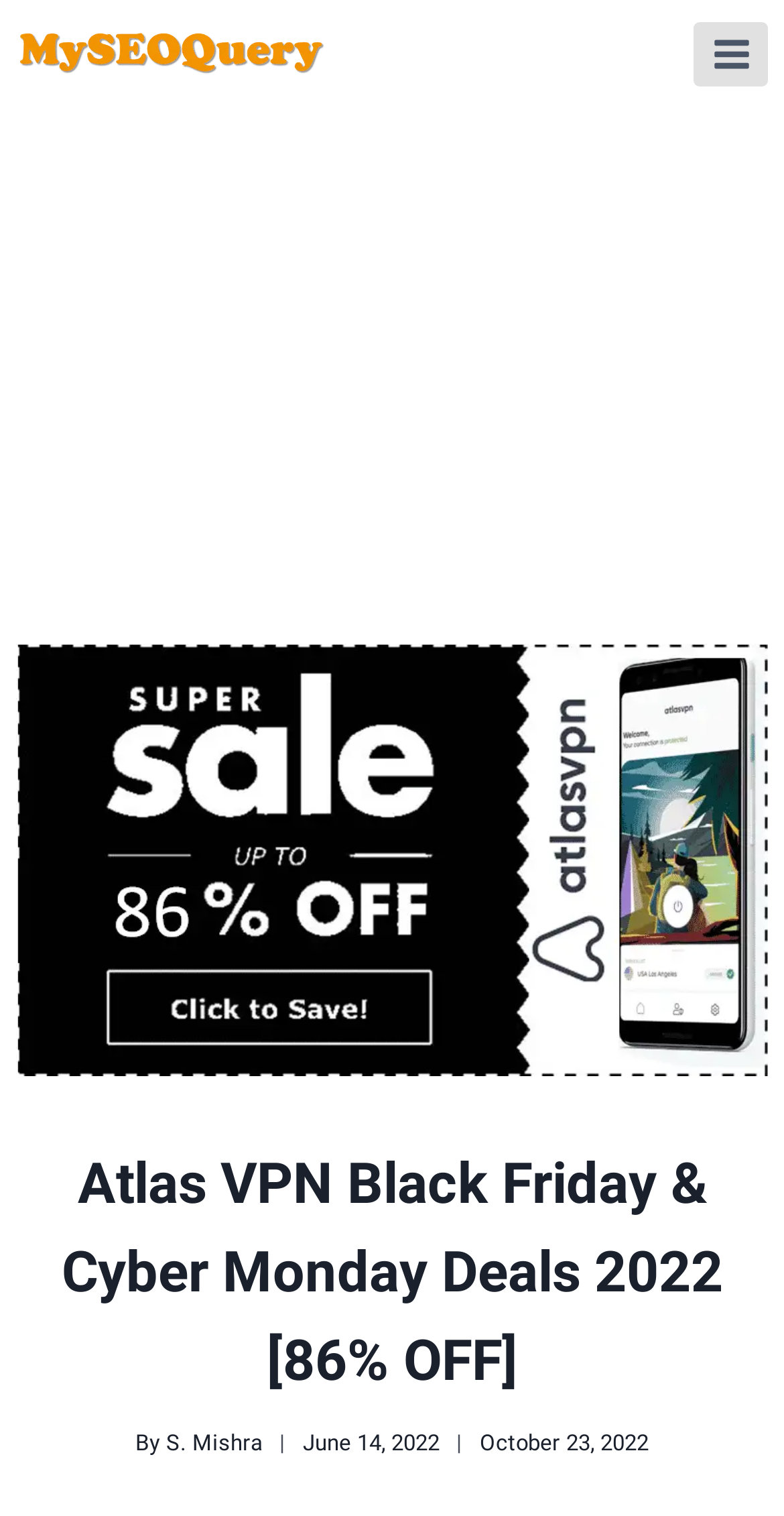Who is the author of the article?
Make sure to answer the question with a detailed and comprehensive explanation.

The author's name can be found in the static text 'By S. Mishra' which is located below the heading 'Atlas VPN Black Friday & Cyber Monday Deals 2022 [86% OFF]'.